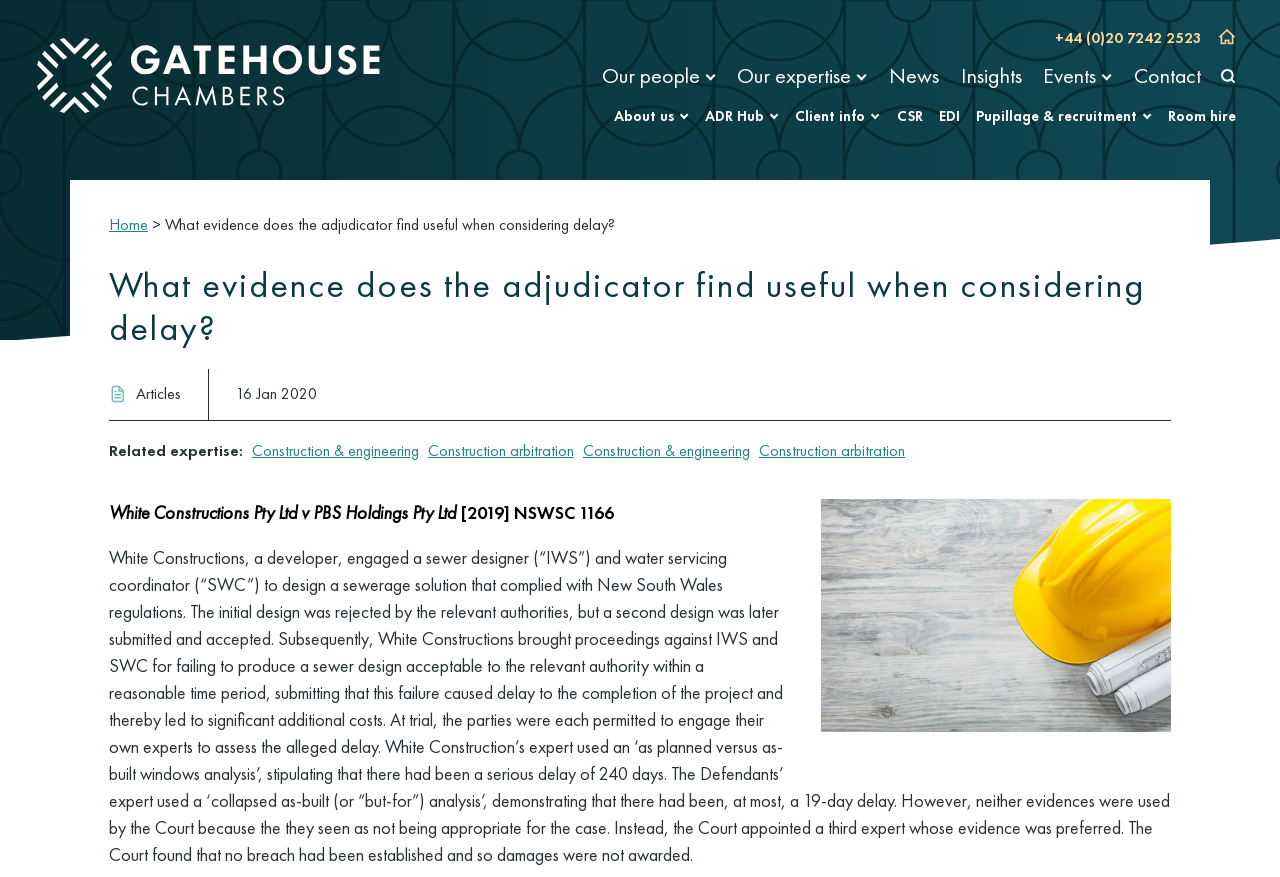What is the name of the developer in the court case?
Provide a thorough and detailed answer to the question.

I found the name of the developer by reading the article content, which mentions 'White Constructions, a developer, engaged a sewer designer (“IWS”) and water servicing coordinator (“SWC”) to design a sewerage solution'.